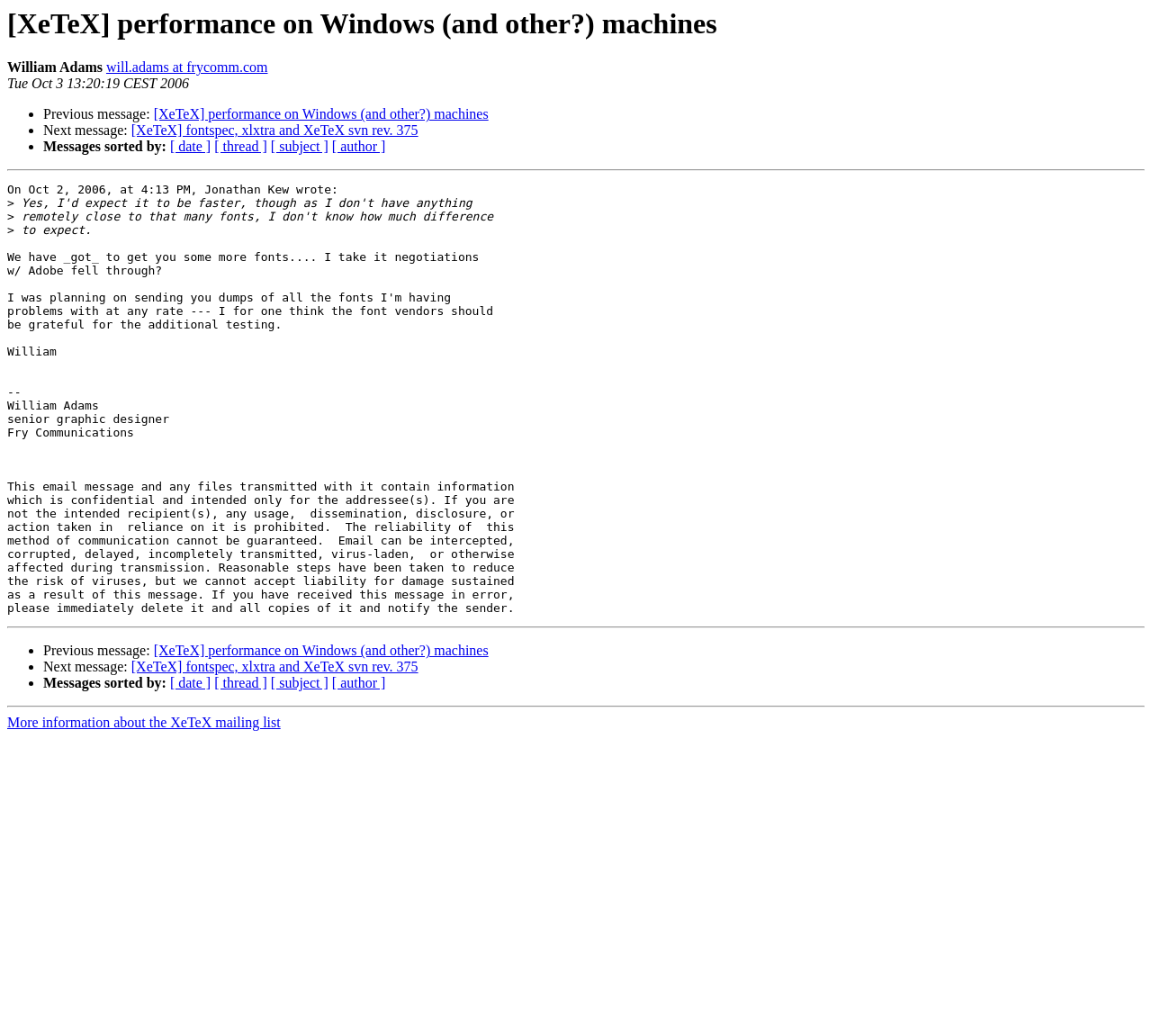Pinpoint the bounding box coordinates of the area that should be clicked to complete the following instruction: "View previous message". The coordinates must be given as four float numbers between 0 and 1, i.e., [left, top, right, bottom].

[0.038, 0.103, 0.133, 0.118]